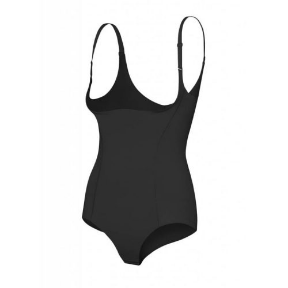Can the bodysuit be worn on its own?
Look at the screenshot and provide an in-depth answer.

The caption states that the bodysuit is 'ideal for layering or wearing on its own', which suggests that it can be worn as a standalone garment.